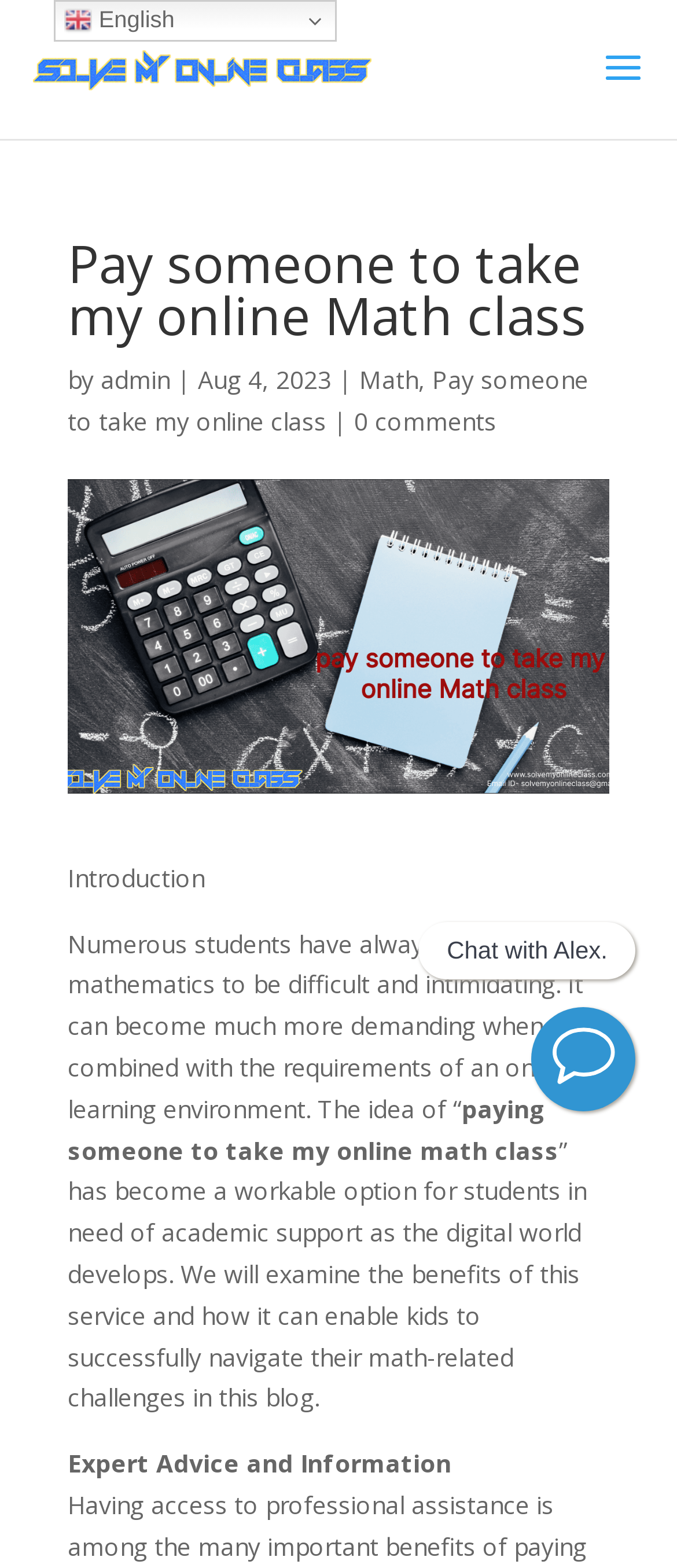Create an elaborate caption for the webpage.

This webpage is about paying someone to take an online math class. At the top, there is a logo and a link to the website's homepage. Below that, there is a search bar that spans the entire width of the page. 

The main content of the page is divided into sections. The first section has a heading that reads "Pay someone to take my online Math class" and is accompanied by an image. Below the heading, there is information about the author, including their name and the date the content was published. There are also links to related topics, such as "Math" and "Pay someone to take my online class". 

The main article begins with an introduction that discusses the challenges of online math classes and how paying someone to take the class can be a viable solution. The text is divided into paragraphs, with the first paragraph discussing the difficulties of online math classes and the second paragraph explaining how this service can help students overcome these challenges. 

On the right side of the page, there is a section with a heading that reads "Expert Advice and Information". Below this heading, there is no text, suggesting that this section may be empty or awaiting content. 

At the bottom of the page, there is a link to switch the language to English, accompanied by a small flag icon. There is also a chat button with the text "Chat with Alex." and a button with an image, but no text.